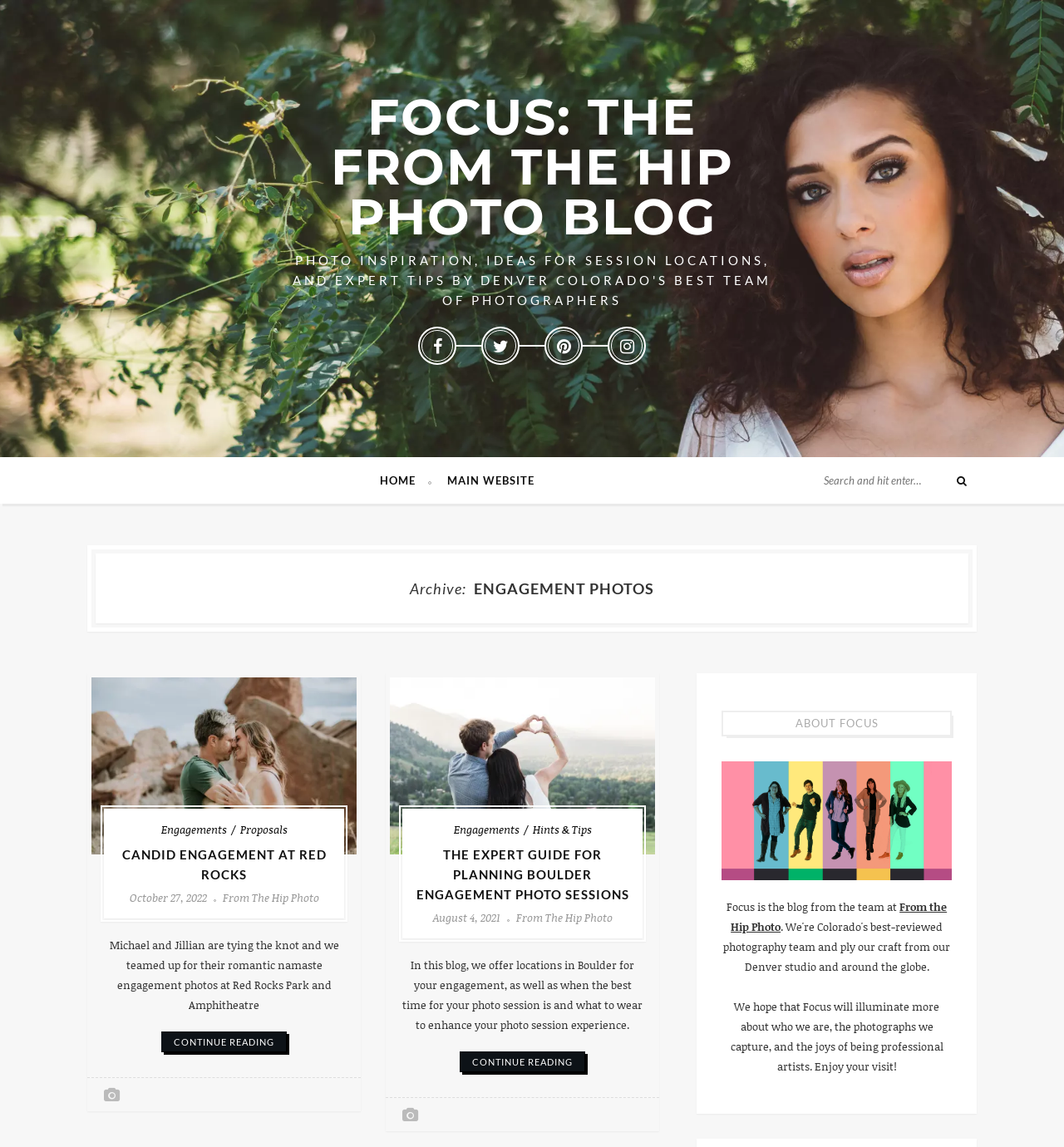How many social media links are on this webpage?
Give a single word or phrase as your answer by examining the image.

4